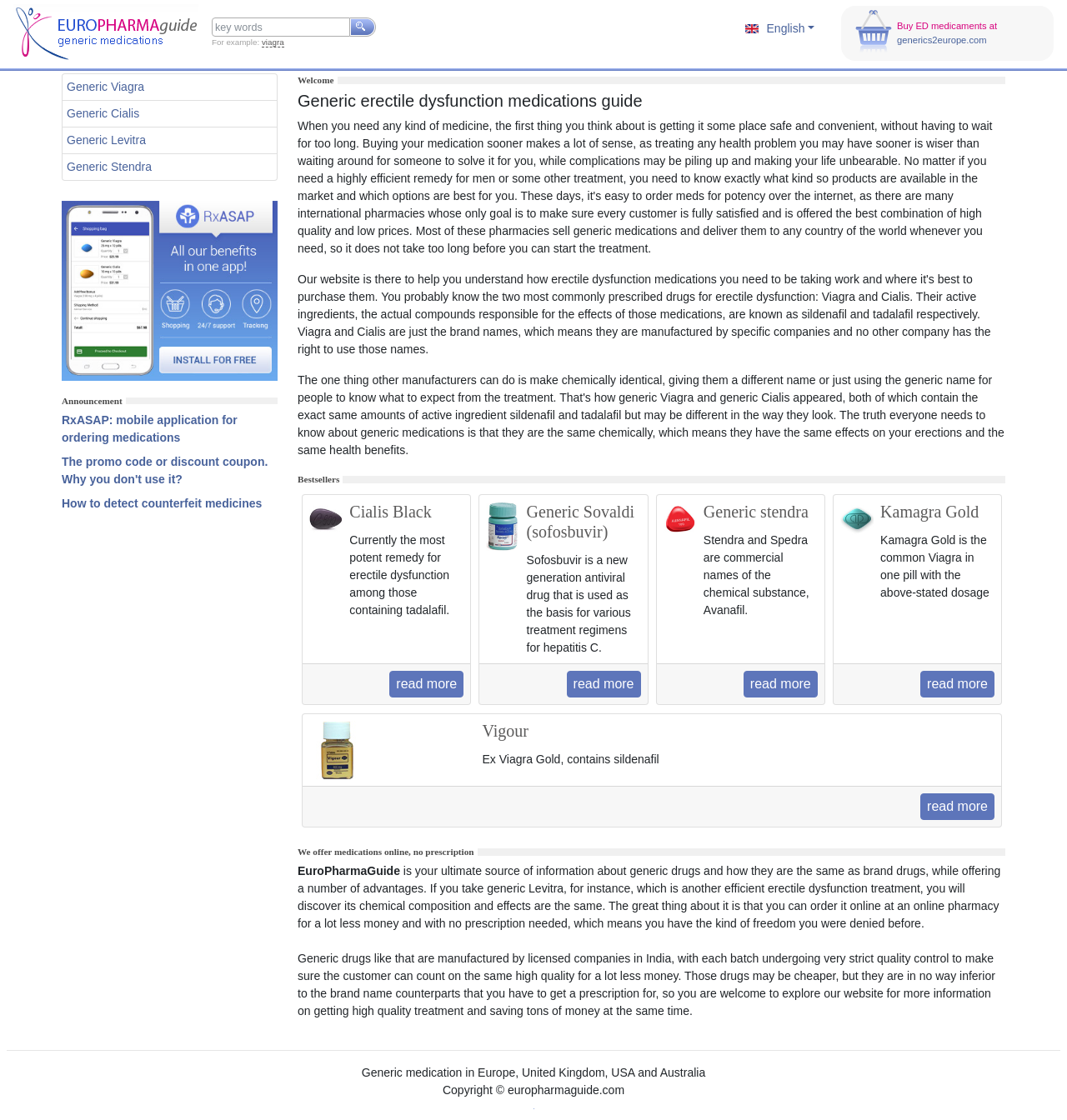Determine the bounding box coordinates of the area to click in order to meet this instruction: "Search for keywords".

[0.198, 0.016, 0.328, 0.033]